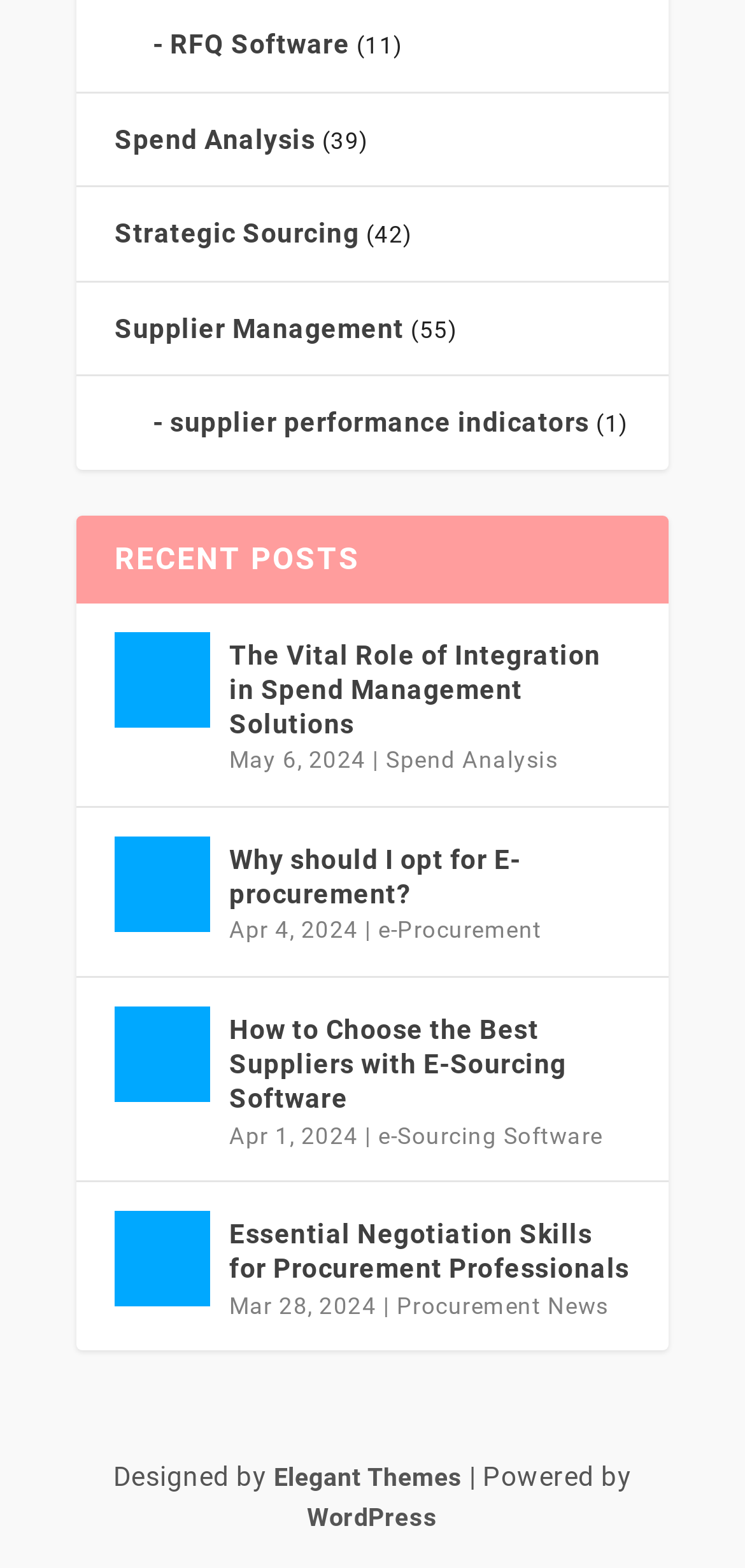Please provide a short answer using a single word or phrase for the question:
What is the date of the second recent post?

Apr 4, 2024